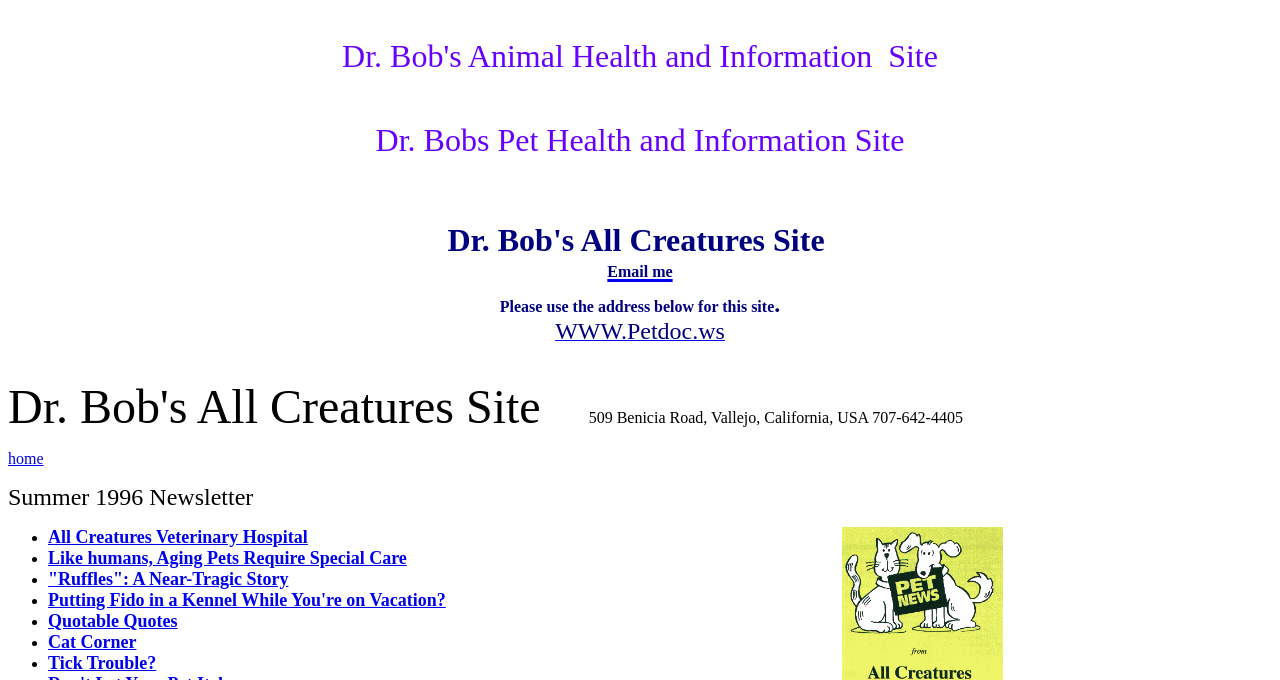Determine the bounding box coordinates of the clickable element to achieve the following action: 'Learn about Aging Pets Require Special Care'. Provide the coordinates as four float values between 0 and 1, formatted as [left, top, right, bottom].

[0.038, 0.806, 0.318, 0.835]